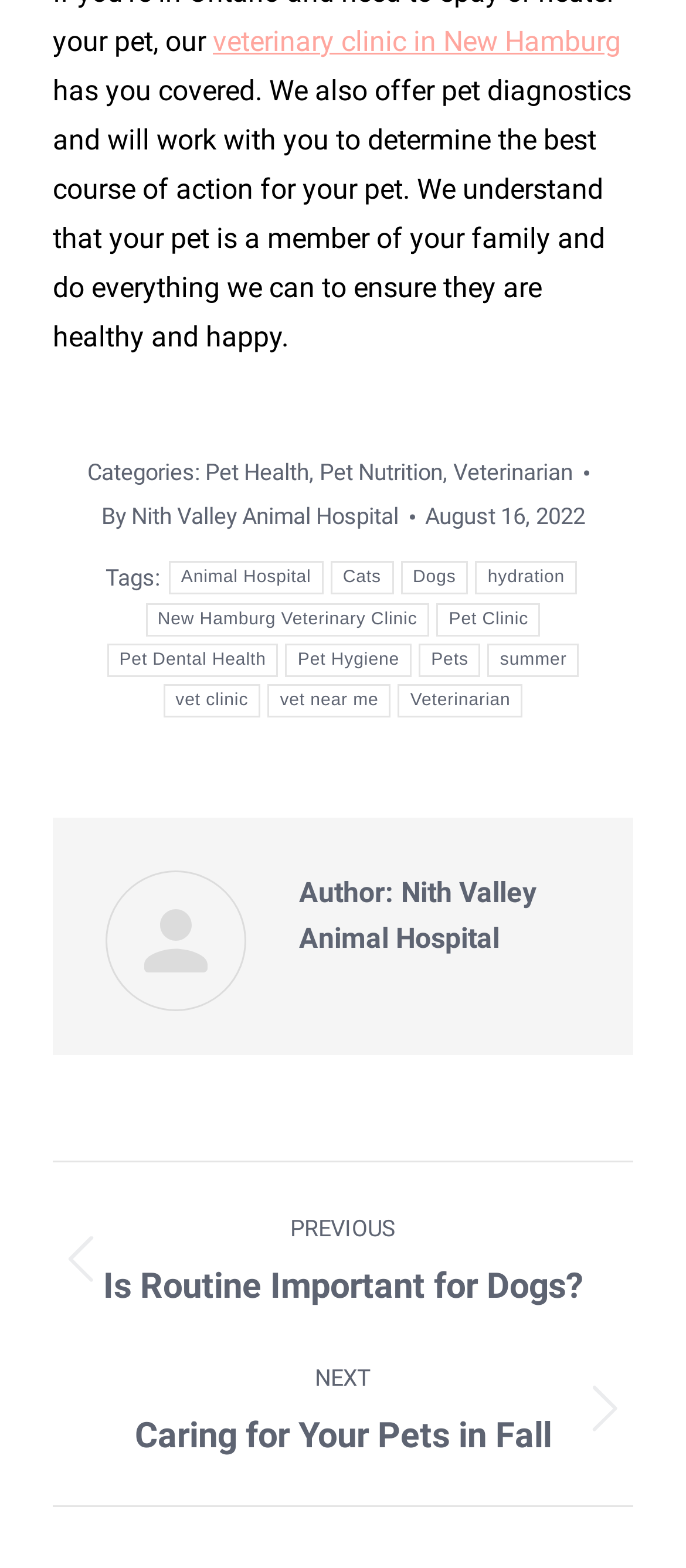Please mark the bounding box coordinates of the area that should be clicked to carry out the instruction: "Read the article by Nith Valley Animal Hospital".

[0.147, 0.315, 0.604, 0.343]